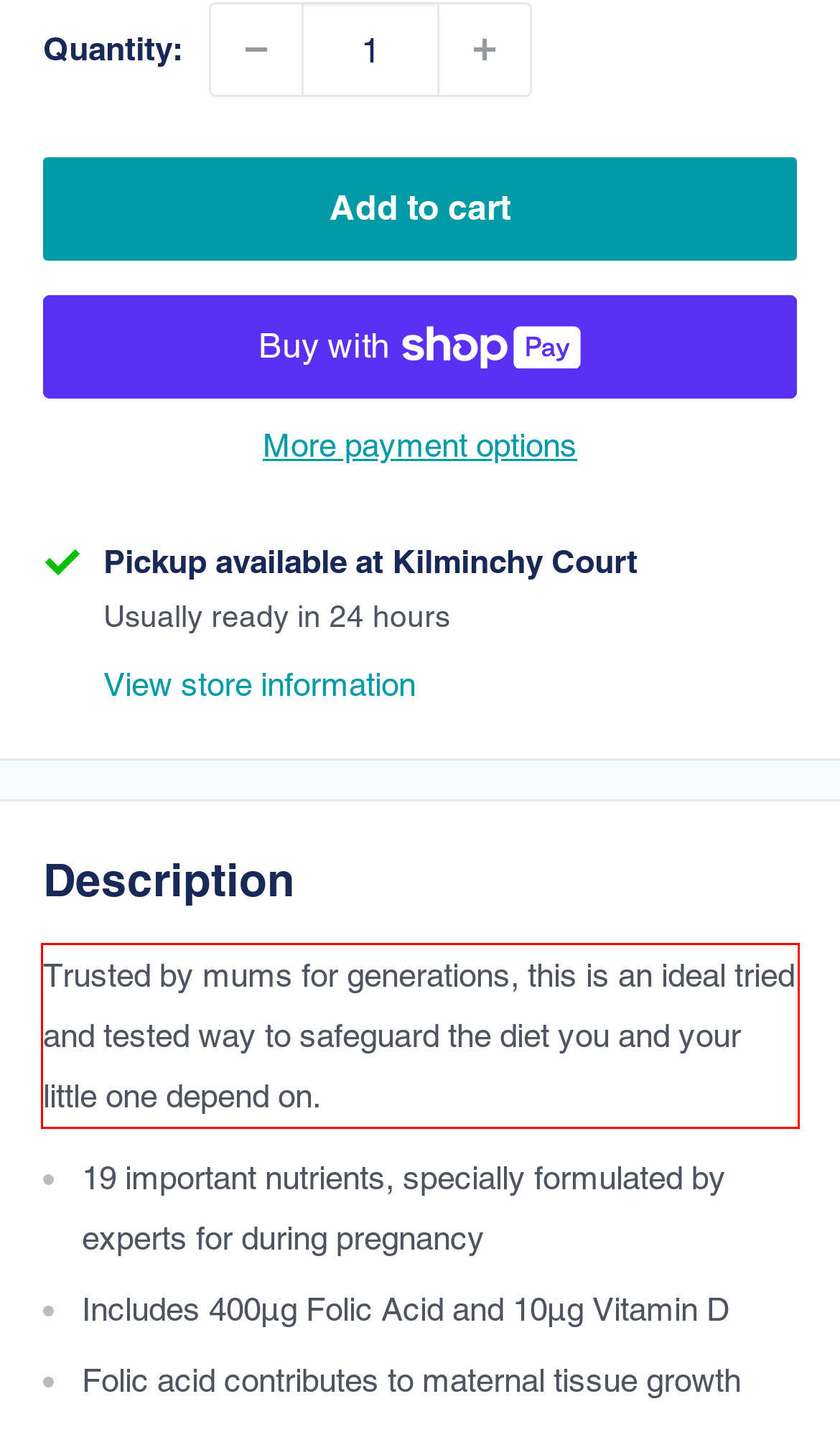In the screenshot of the webpage, find the red bounding box and perform OCR to obtain the text content restricted within this red bounding box.

Trusted by mums for generations, this is an ideal tried and tested way to safeguard the diet you and your little one depend on.